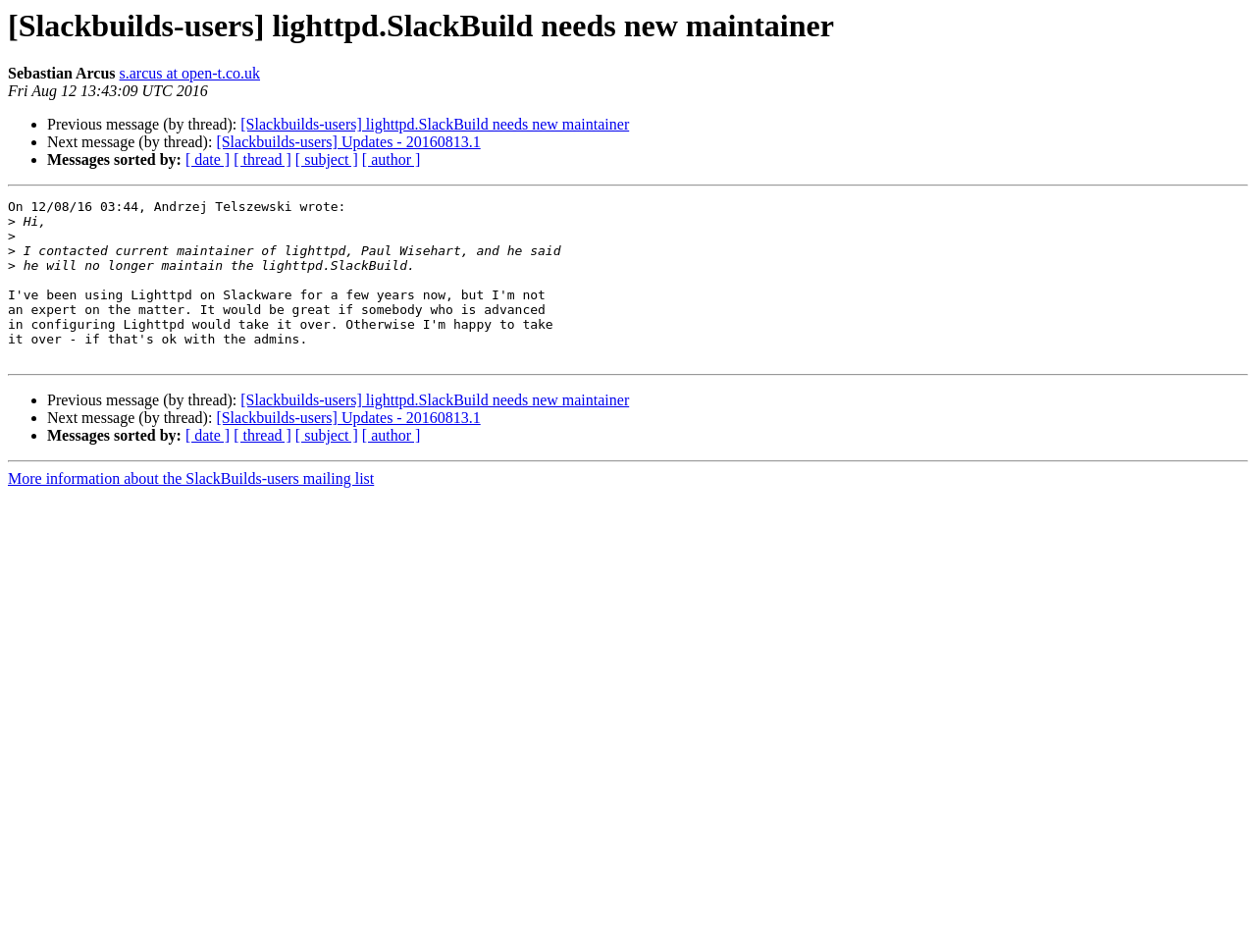Please mark the bounding box coordinates of the area that should be clicked to carry out the instruction: "View more information about the SlackBuilds-users mailing list".

[0.006, 0.494, 0.298, 0.512]